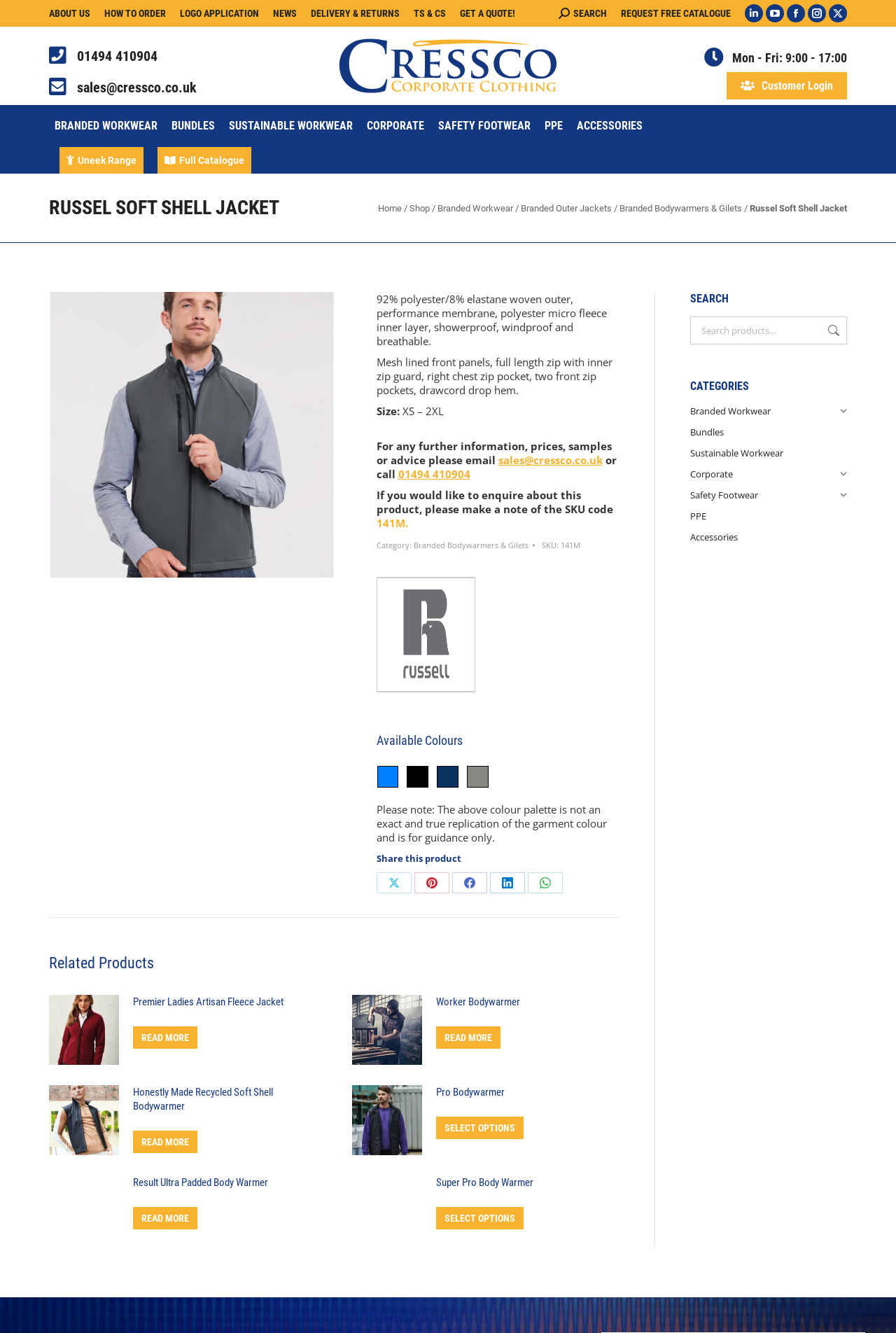Specify the bounding box coordinates (top-left x, top-left y, bottom-right x, bottom-right y) of the UI element in the screenshot that matches this description: Branded Bodywarmers & Gilets

[0.461, 0.405, 0.589, 0.413]